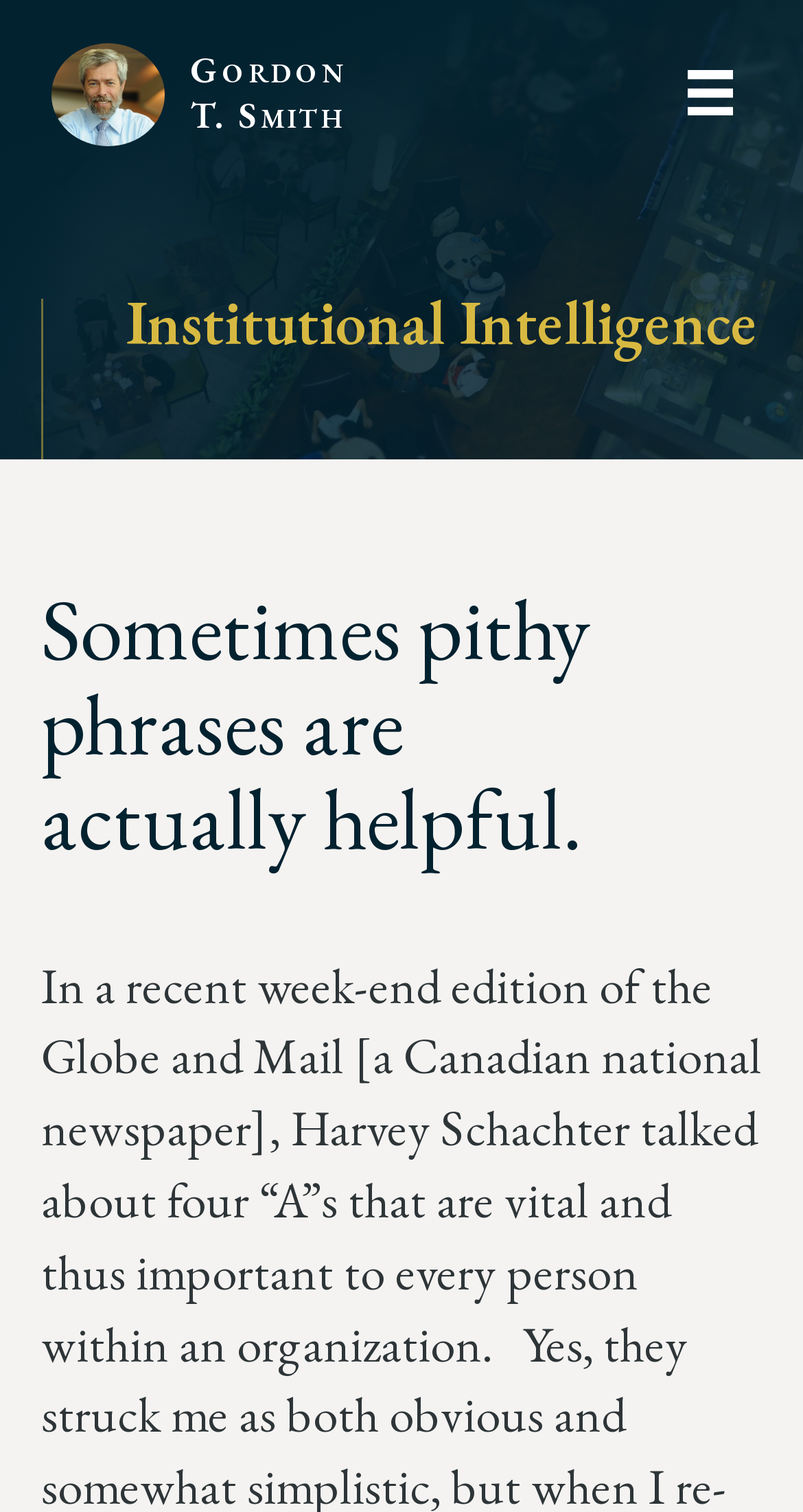Please reply to the following question using a single word or phrase: 
What is the name of the institution mentioned on the webpage?

Institutional Intelligence